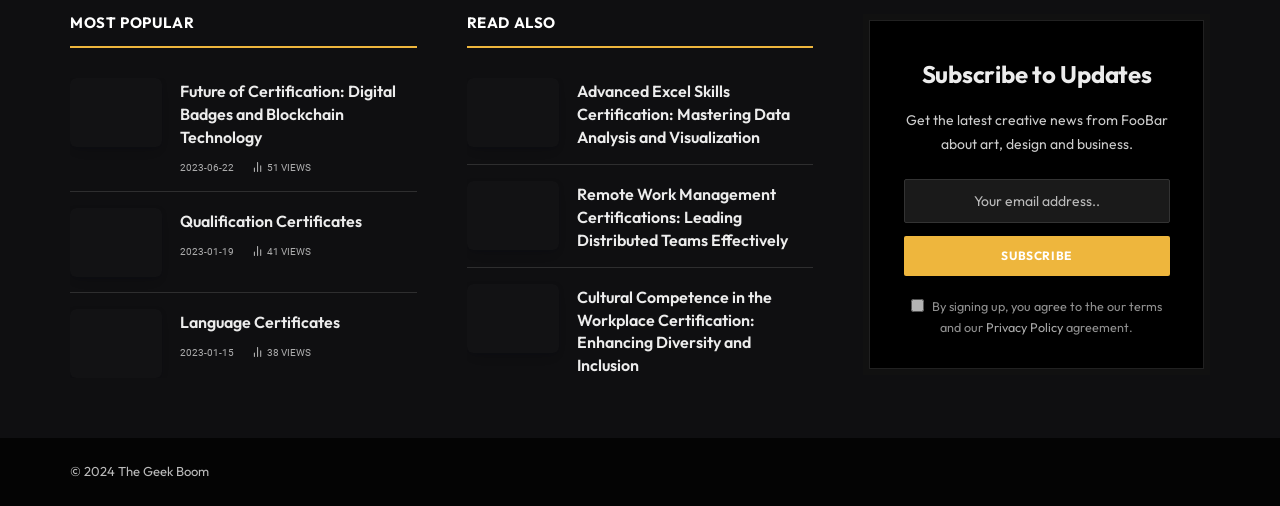Locate the bounding box for the described UI element: "Qualification Certificates". Ensure the coordinates are four float numbers between 0 and 1, formatted as [left, top, right, bottom].

[0.141, 0.415, 0.326, 0.46]